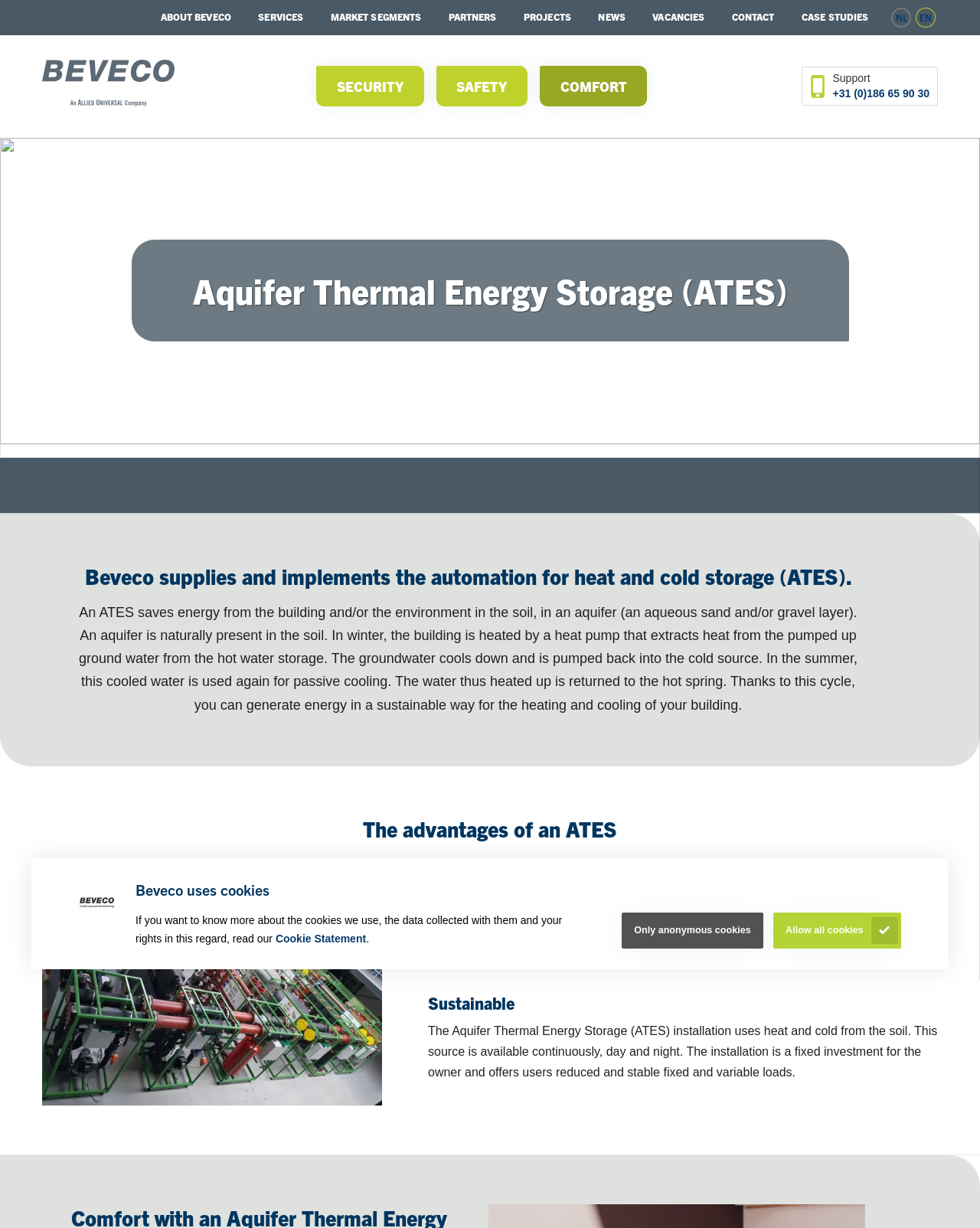Determine the bounding box coordinates for the clickable element to execute this instruction: "Click +31 (0)186 65 90 30". Provide the coordinates as four float numbers between 0 and 1, i.e., [left, top, right, bottom].

[0.85, 0.071, 0.948, 0.081]